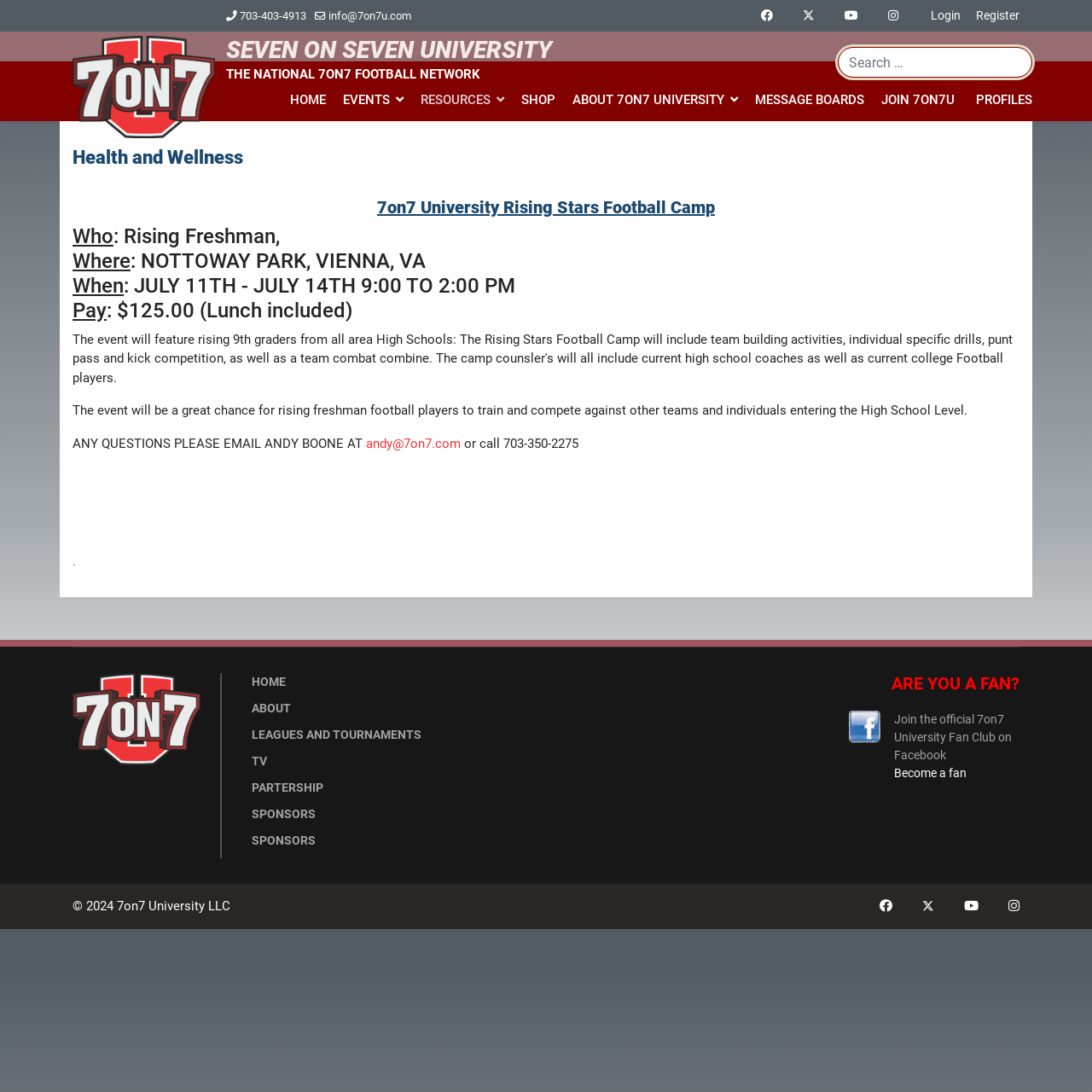Please find the main title text of this webpage.

Health and Wellness